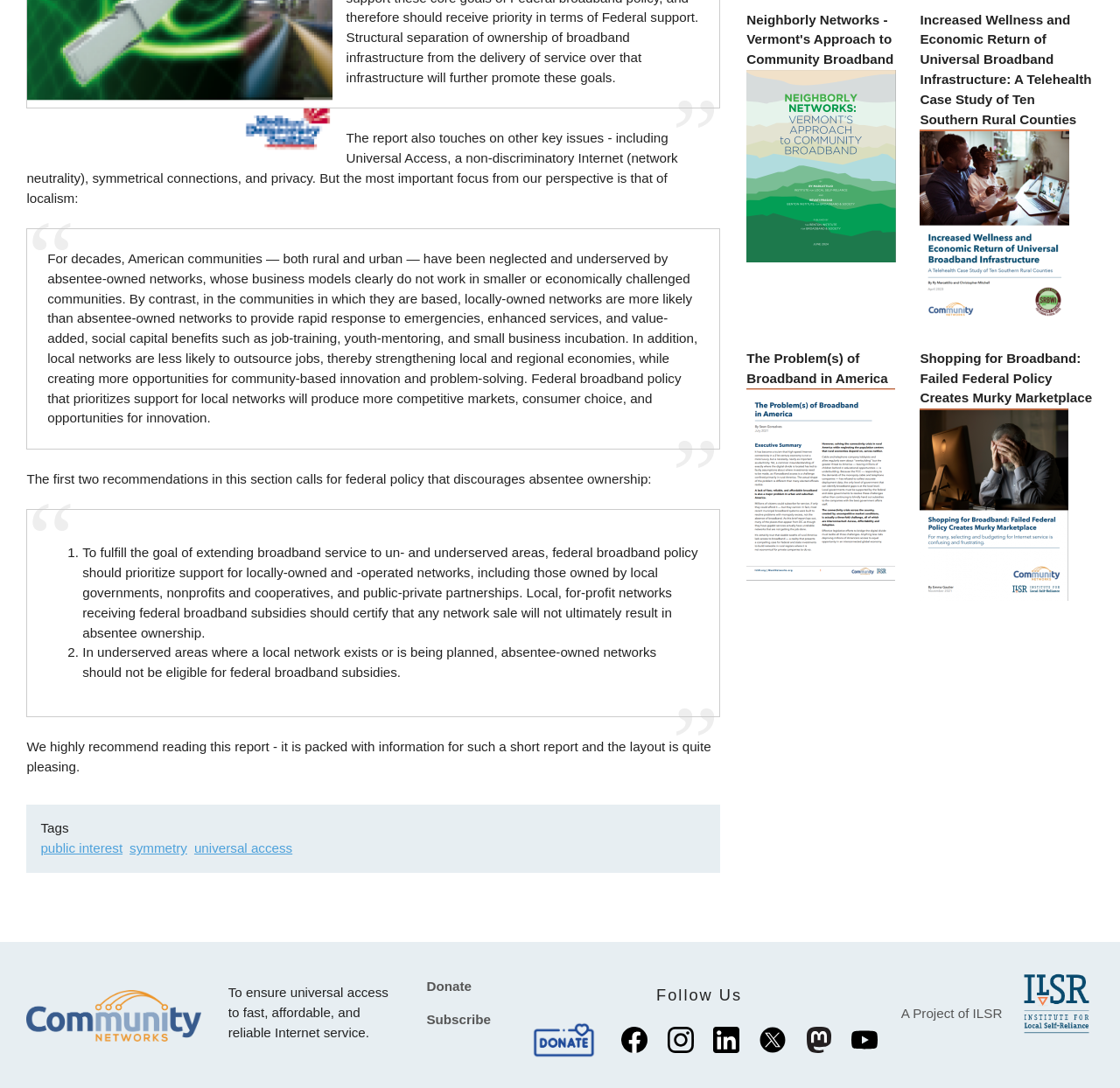Determine the bounding box of the UI element mentioned here: "universal access". The coordinates must be in the format [left, top, right, bottom] with values ranging from 0 to 1.

[0.173, 0.773, 0.261, 0.786]